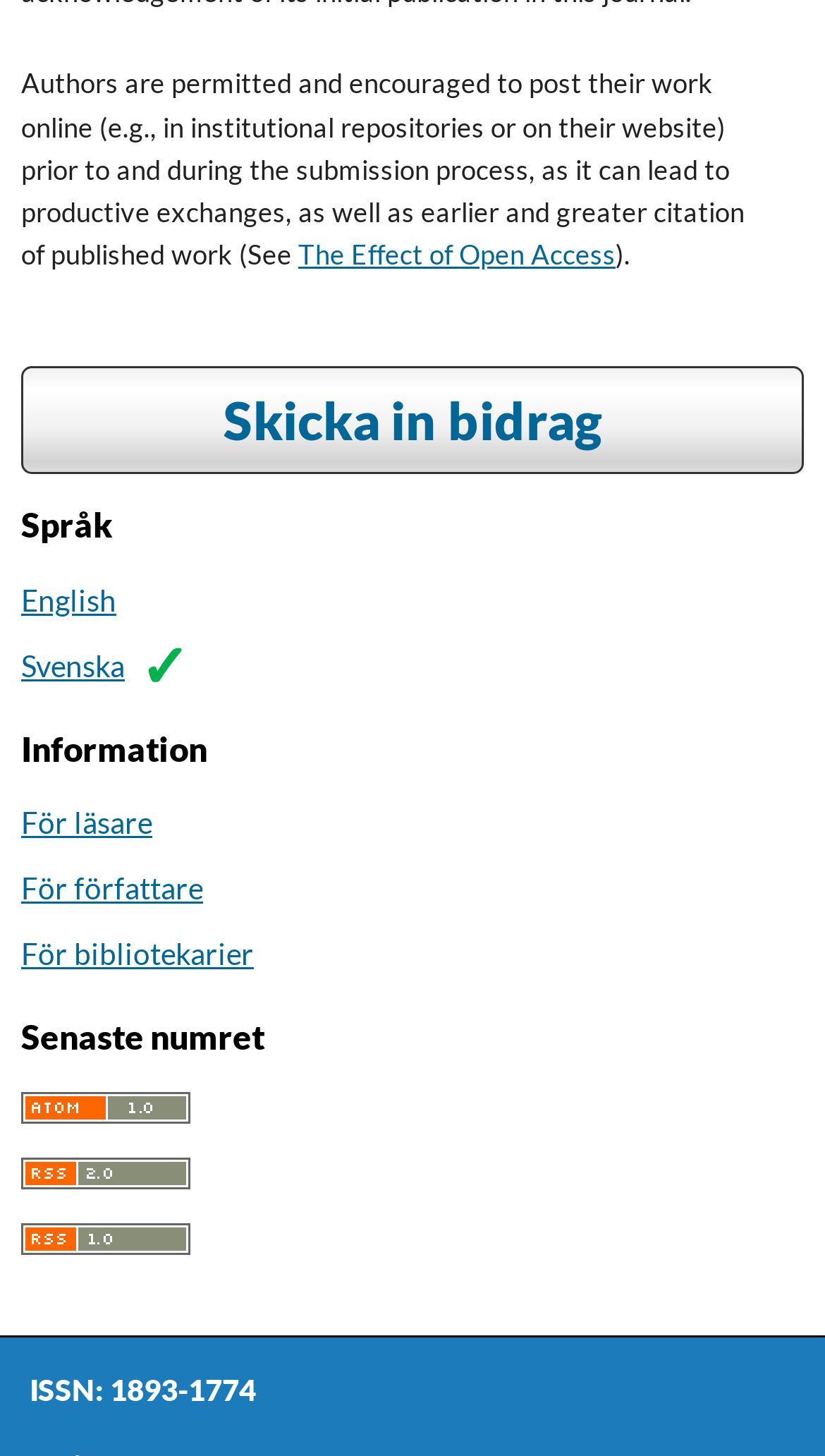Specify the bounding box coordinates of the element's region that should be clicked to achieve the following instruction: "Subscribe to Atom feed". The bounding box coordinates consist of four float numbers between 0 and 1, in the format [left, top, right, bottom].

[0.026, 0.752, 0.231, 0.777]